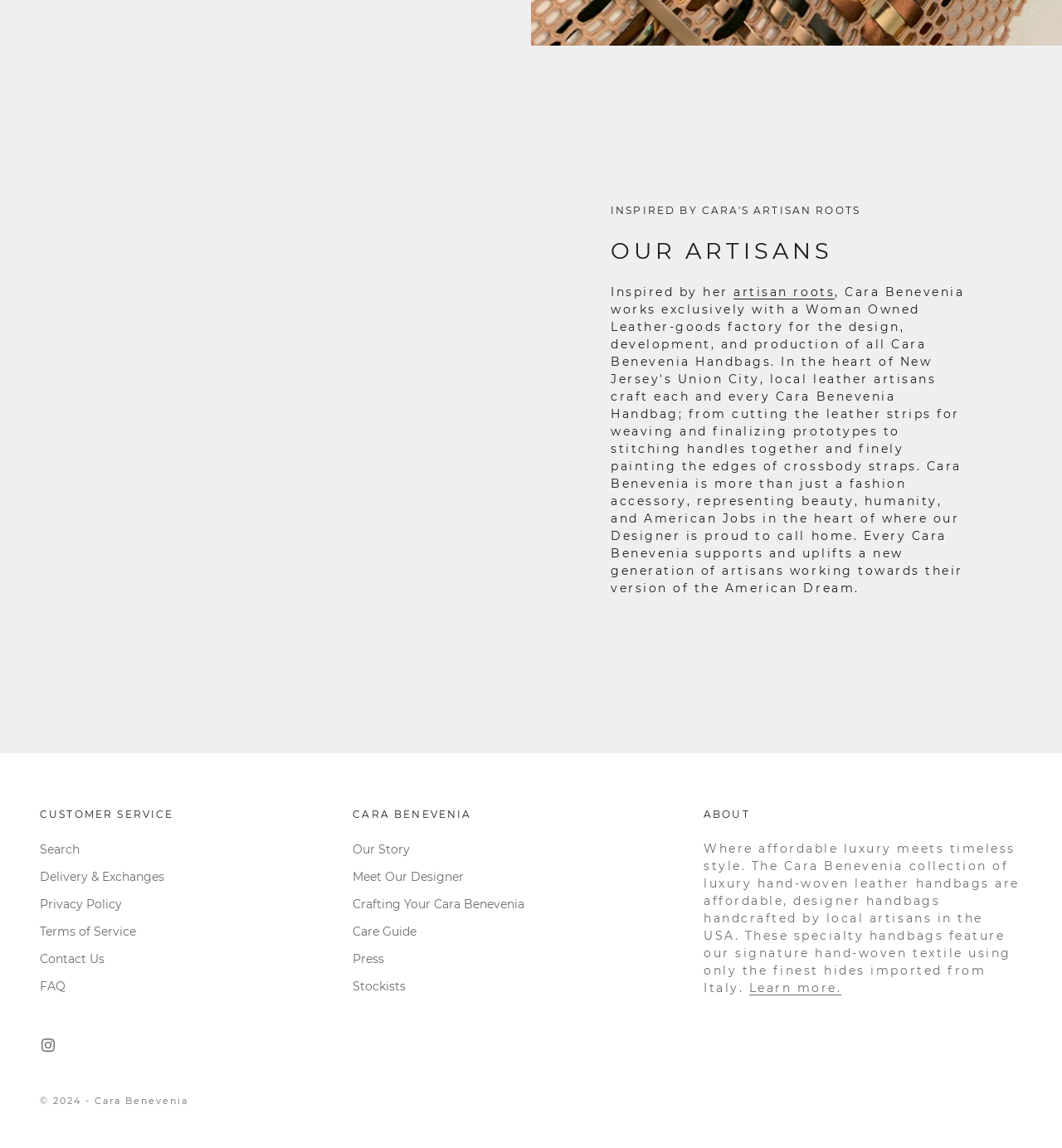Answer the question with a brief word or phrase:
What is the name of the designer?

Cara Benevenia